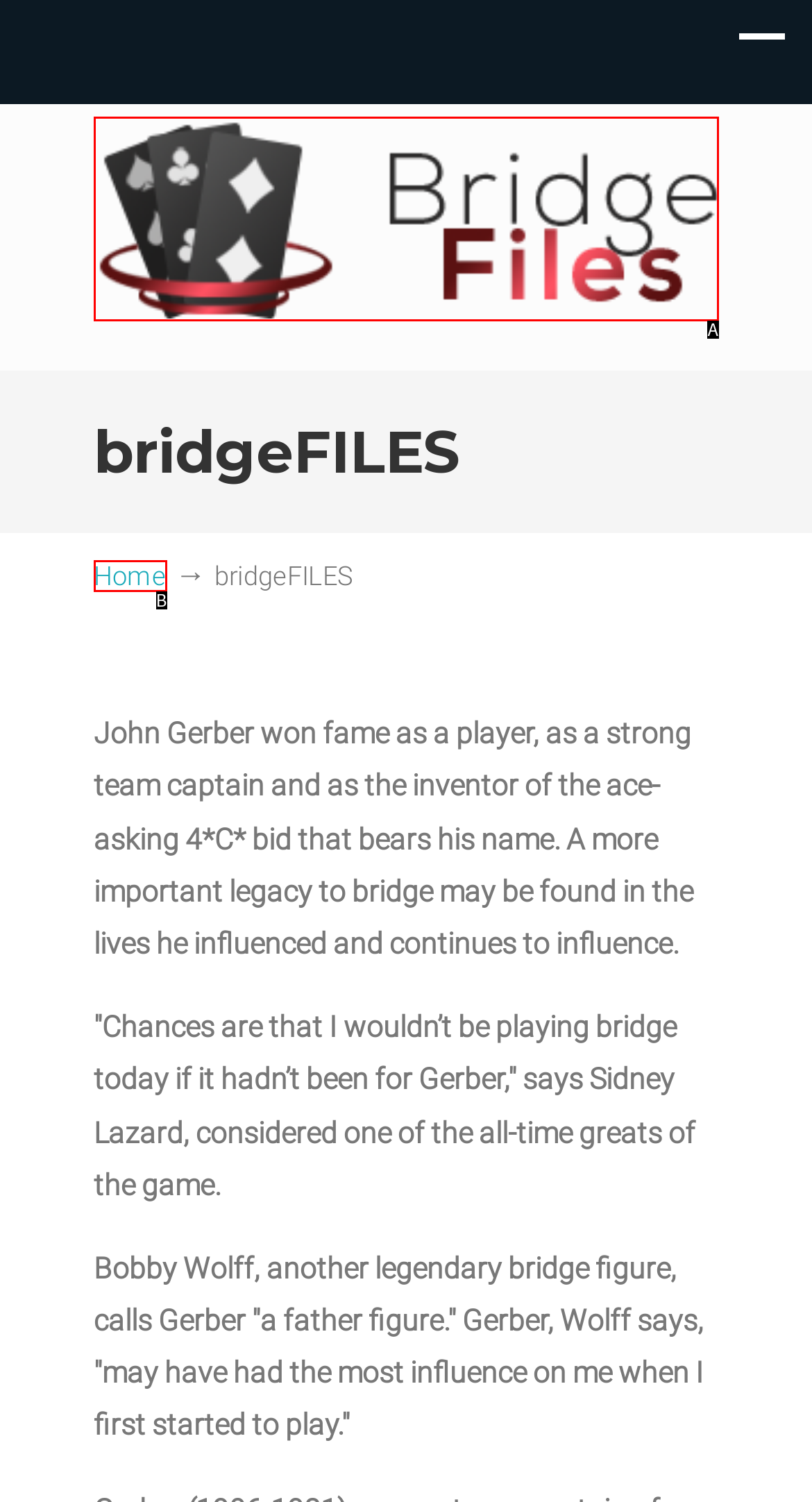Tell me the letter of the option that corresponds to the description: Home
Answer using the letter from the given choices directly.

B